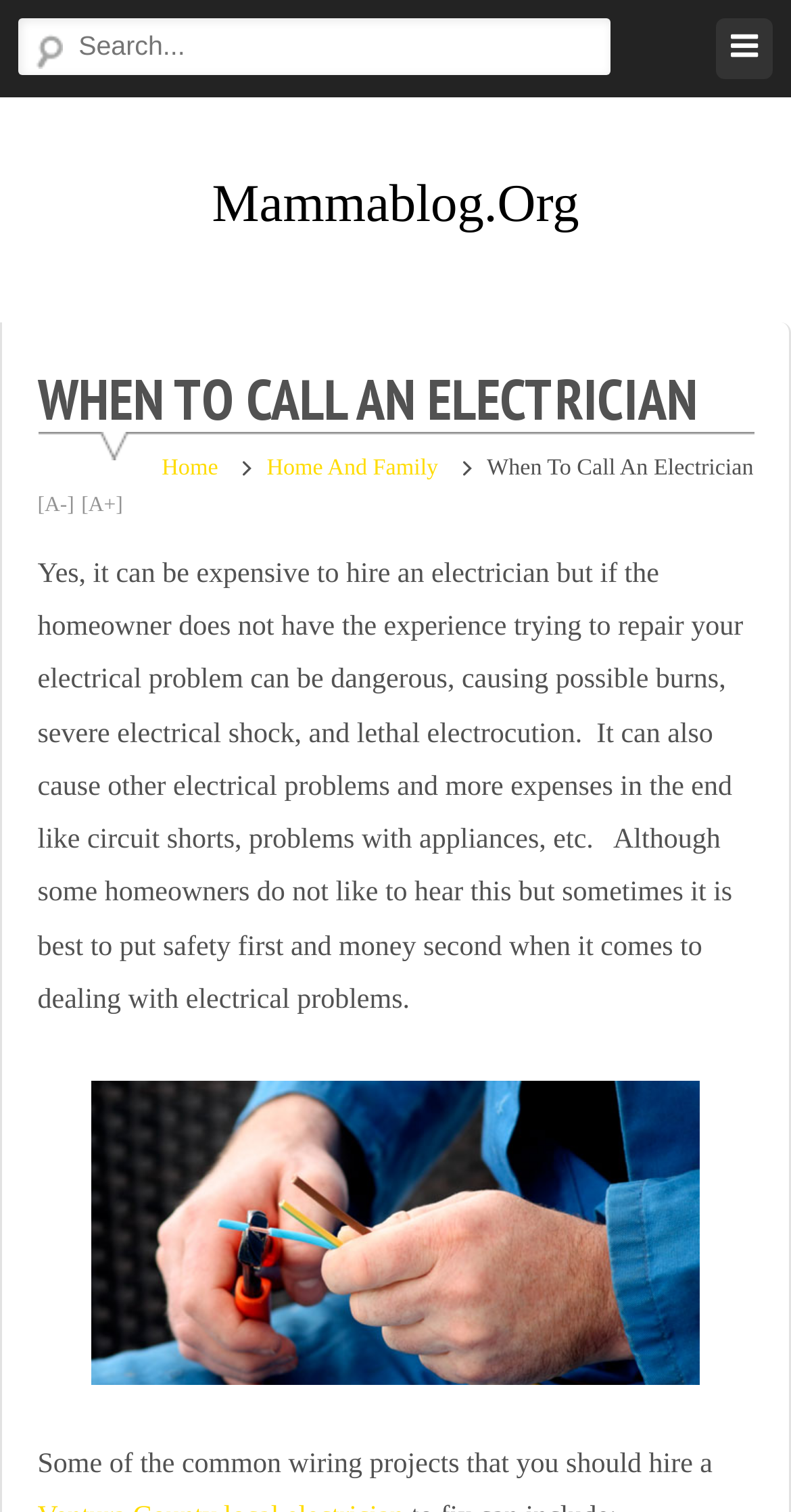What type of projects should homeowners hire an electrician for?
Use the information from the image to give a detailed answer to the question.

According to the webpage, some of the common wiring projects that homeowners should hire an electrician for are mentioned, implying that these types of projects require professional expertise.